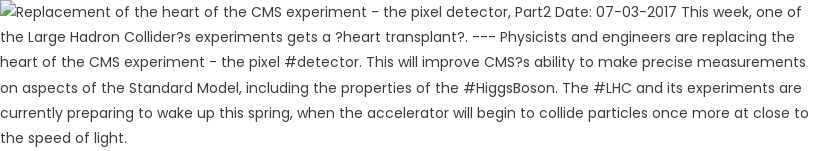Please respond to the question using a single word or phrase:
When was the image taken?

March 7, 2017